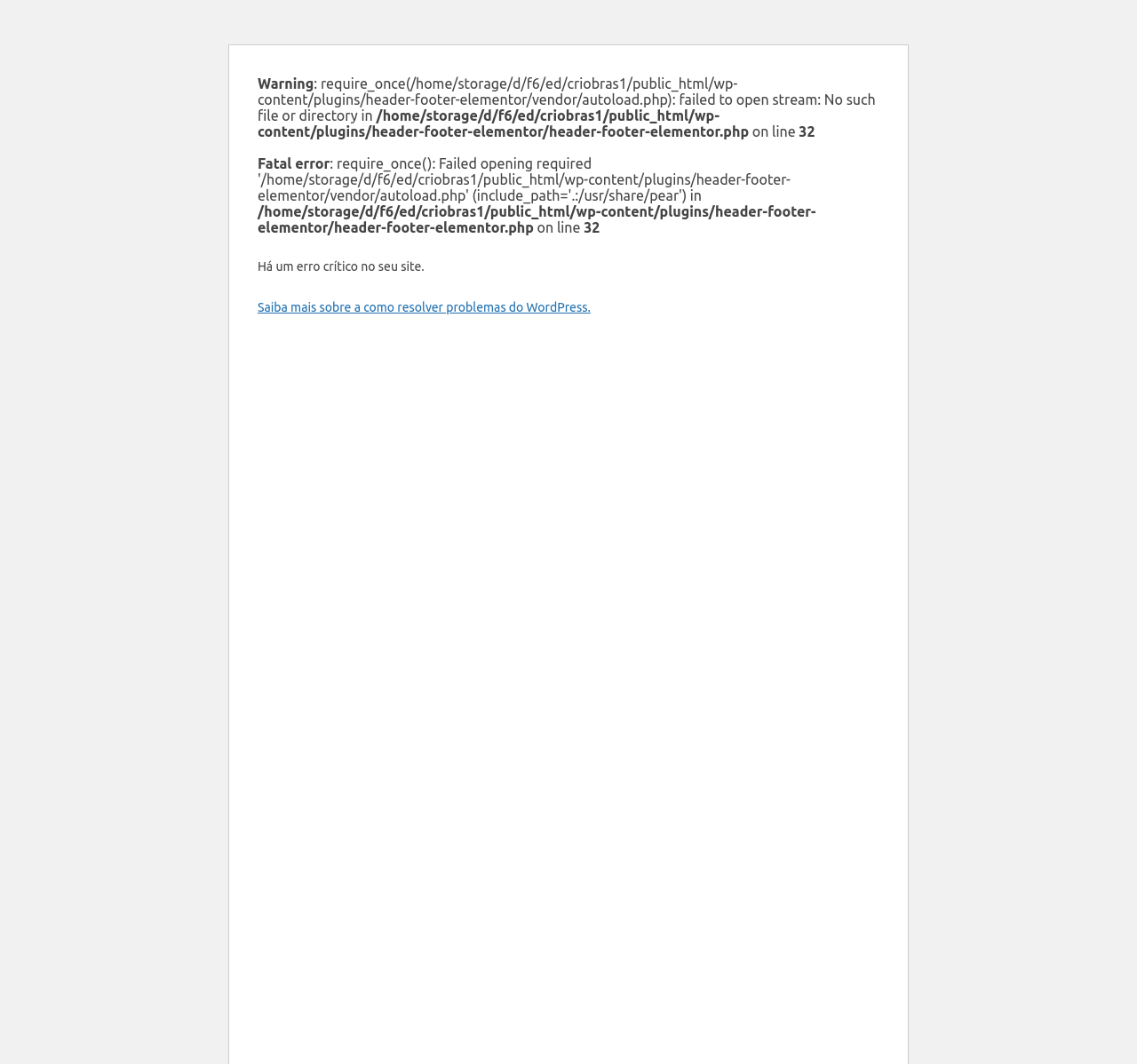What is the file path of the problematic PHP file?
Please give a detailed and thorough answer to the question, covering all relevant points.

The error message on the webpage points to a specific PHP file that is causing the issue. The file path is provided, which can be used to identify and troubleshoot the problem.